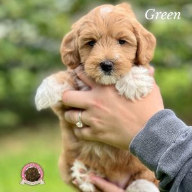Detail every aspect of the image in your description.

In this heartwarming image, a charming golden puppy, affectionately referred to as "Green," is cradled gently in the hands of its caretaker. The pup showcases its fluffy coat, which possesses beautiful caramel and cream tones, accentuated by its bright, playful eyes. The background reveals a soft-focus of lush greenery, hinting at a warm, inviting outdoor setting perfect for puppy play. The image highlights not only the adorable features of this little one but also a sense of love and care, as indicated by the person’s hand that holds the pup securely yet gently. This moment captures the joy of new life and companionship, perfectly suited for a passionate breeder or dog lover looking to share the heartwarming journey of raising puppies.